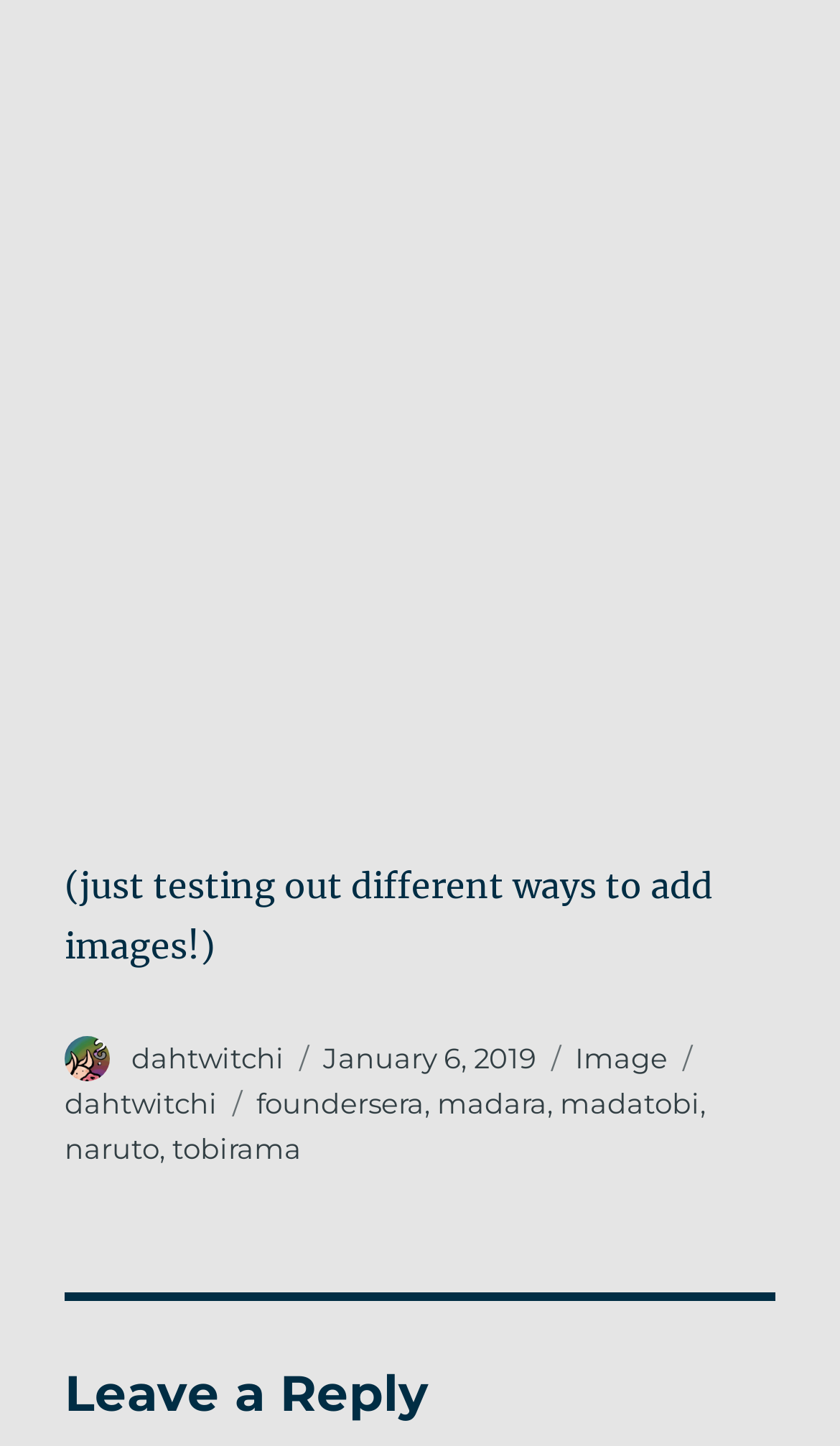How many tags are associated with this post?
Please give a detailed and elaborate answer to the question based on the image.

I counted the number of tag links in the footer section of the webpage, and there are 4 tags associated with this post: 'foundersera', 'madara', 'madatobi', and 'naruto'.